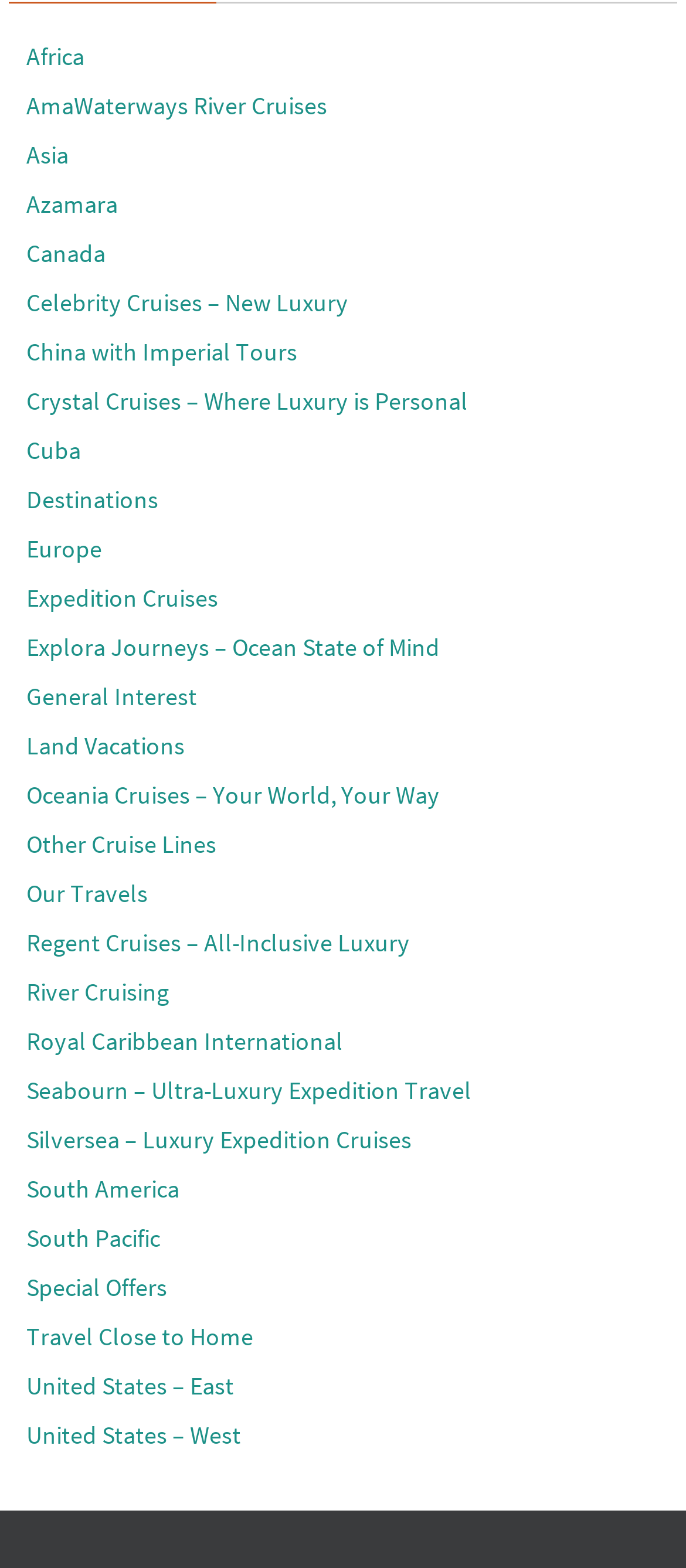What is the primary focus of the webpage?
Analyze the image and provide a thorough answer to the question.

The webpage has a long list of links related to cruises, including different cruise lines, destinations, and types of cruises. This indicates that the primary focus of the webpage is to provide information and options for users interested in cruises and travel.